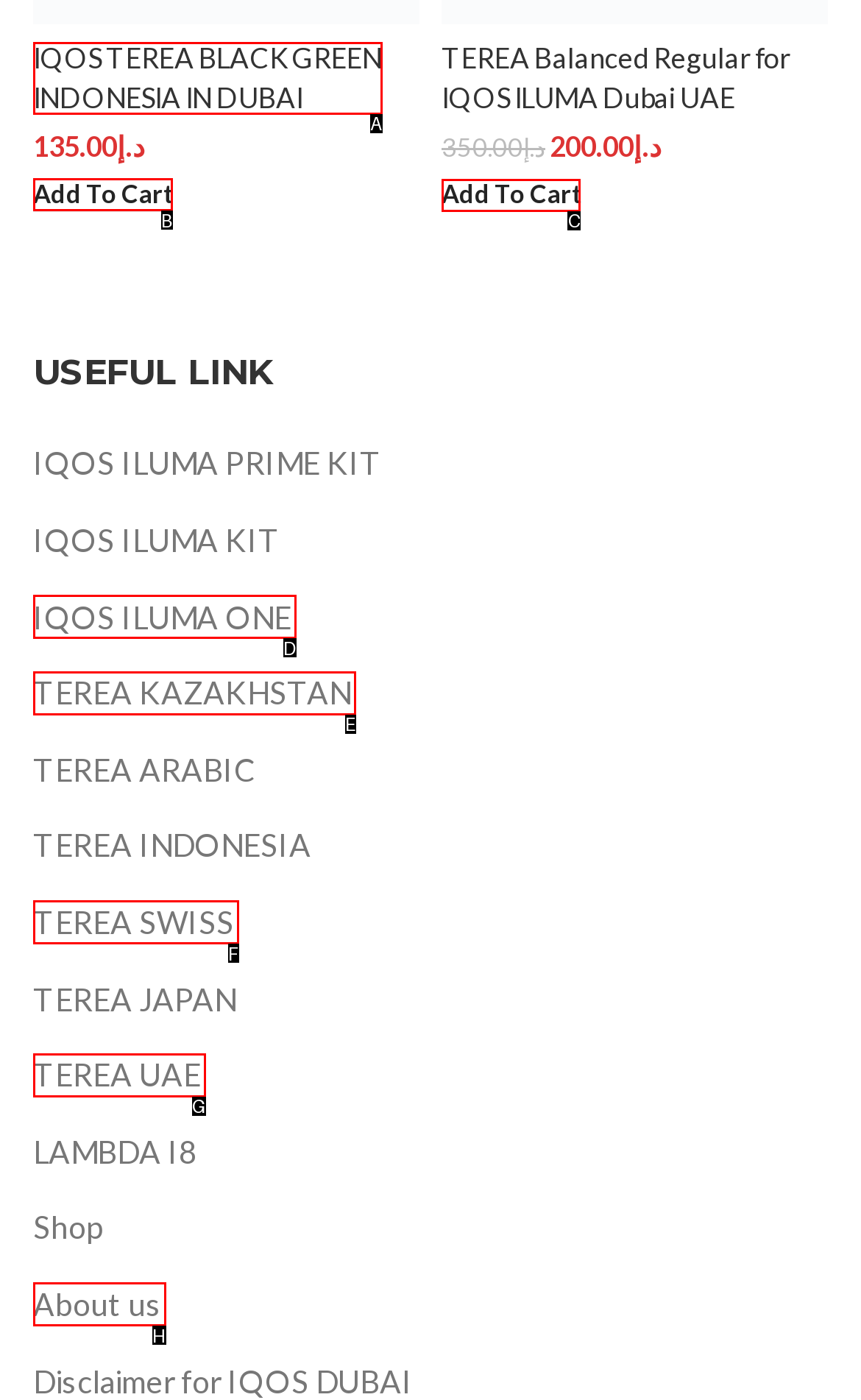Select the letter of the UI element you need to click to complete this task: Add TEREA Balanced Regular for IQOS ILUMA Dubai UAE to cart.

C